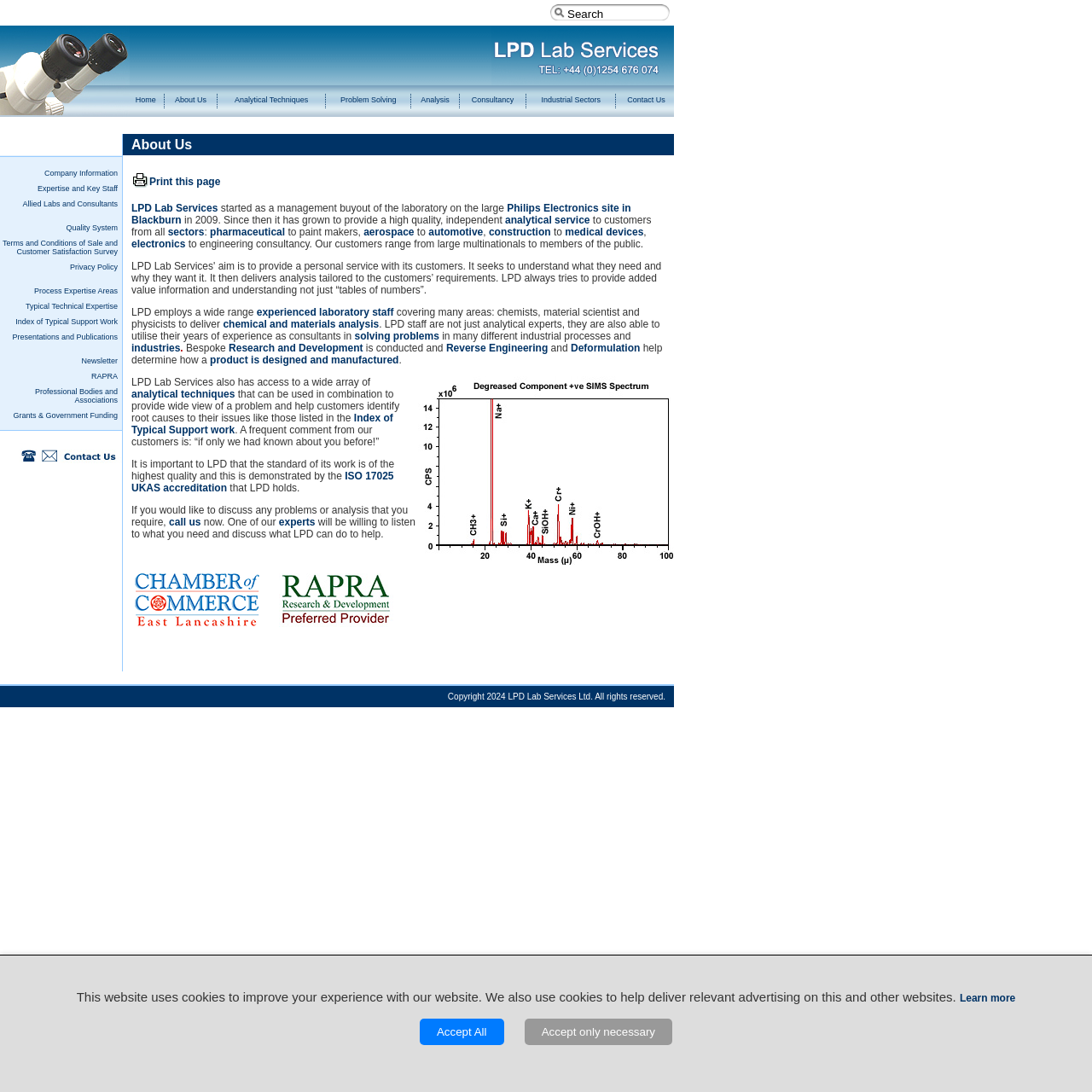How many menu items are there?
Refer to the screenshot and respond with a concise word or phrase.

11